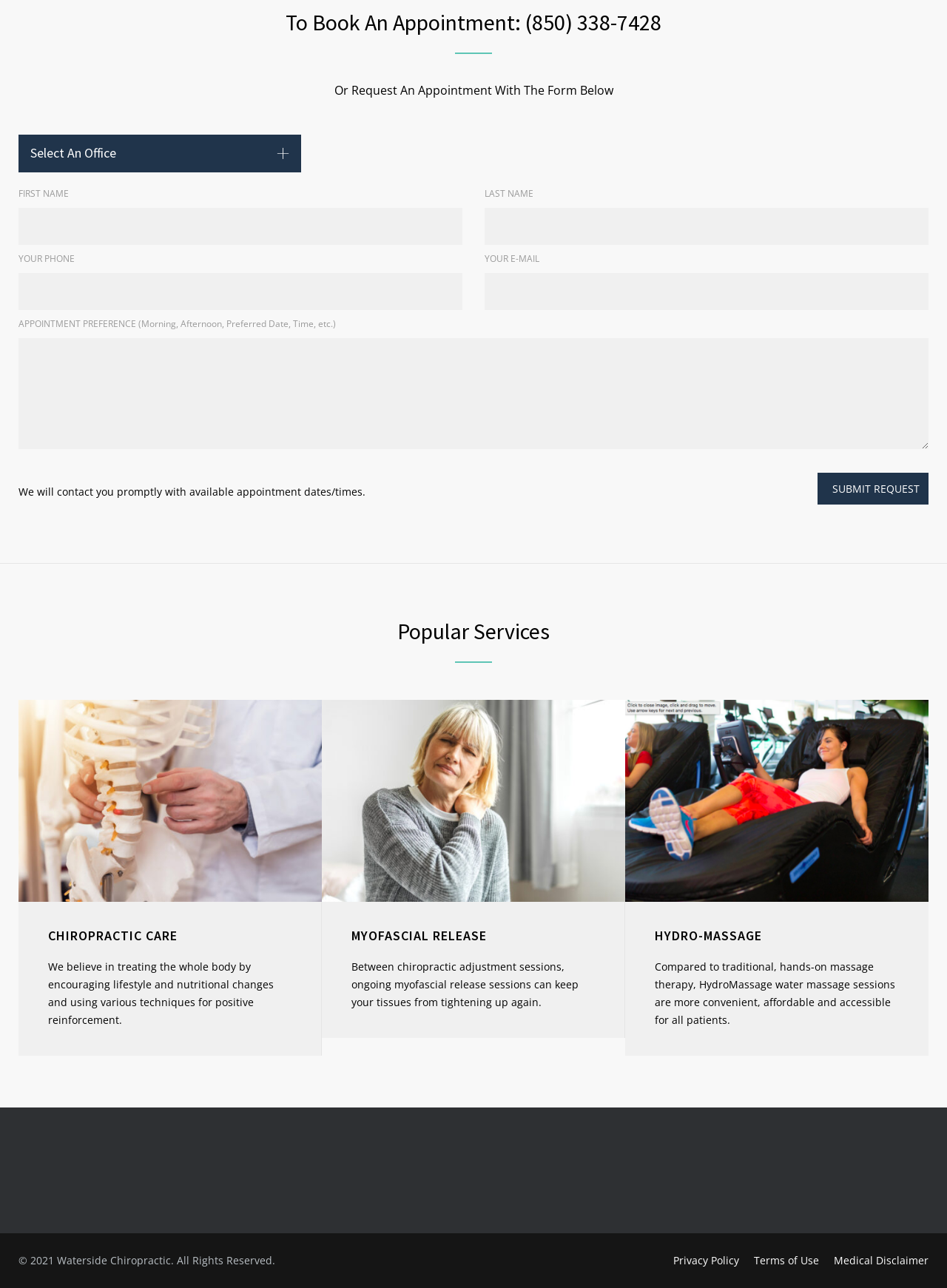What will happen after submitting the appointment request?
Could you give a comprehensive explanation in response to this question?

After submitting the appointment request, you will be contacted promptly with available appointment dates/times, as stated in the static text below the form.